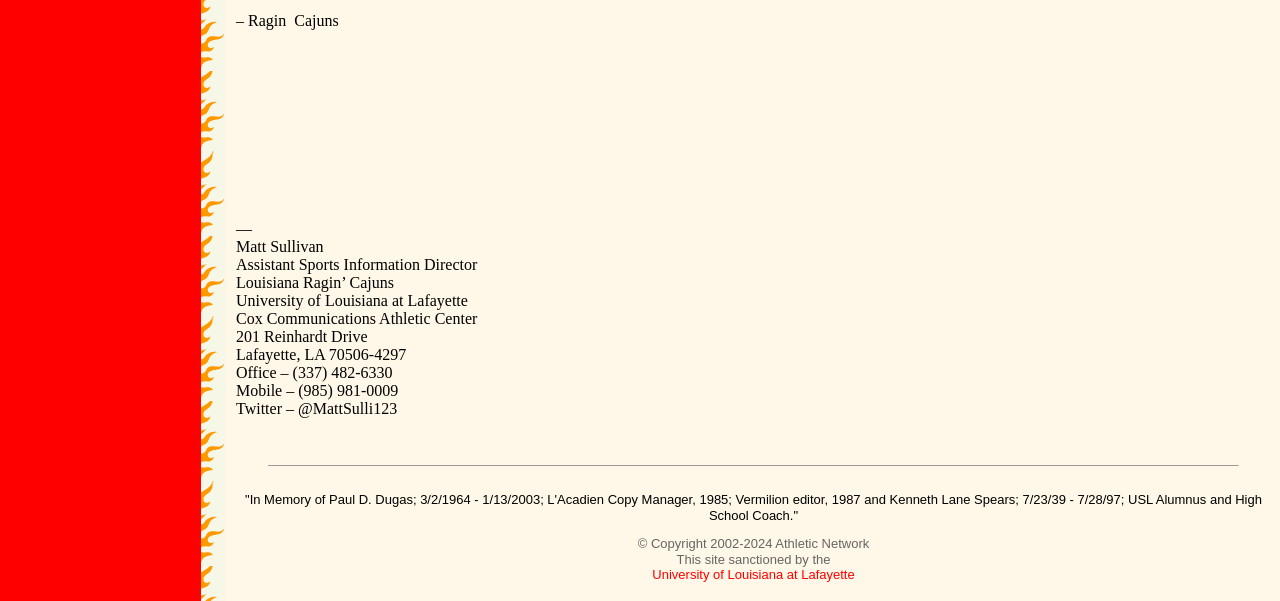What is the address of the Cox Communications Athletic Center?
Using the visual information, reply with a single word or short phrase.

201 Reinhardt Drive, Lafayette, LA 70506-4297